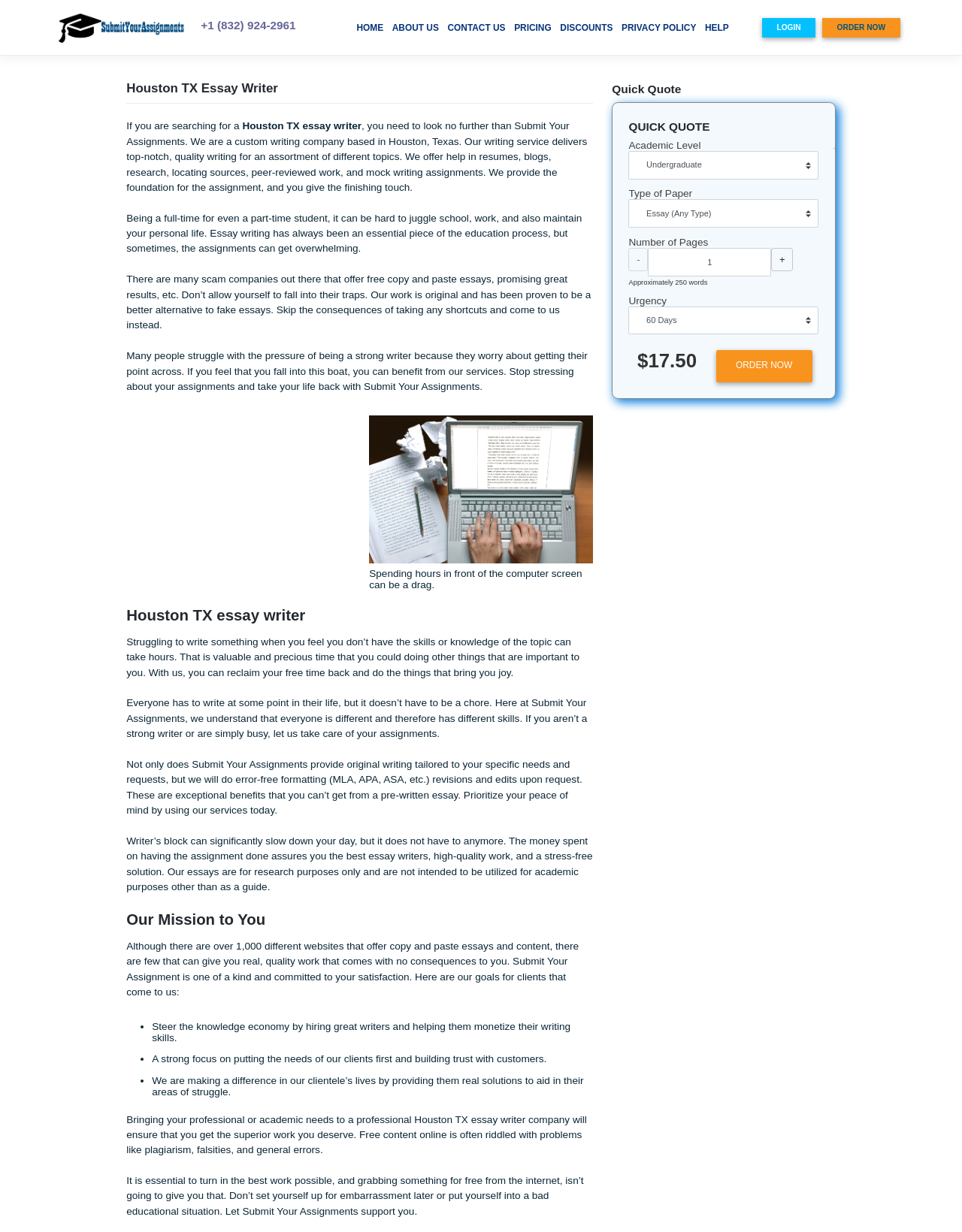Please find the bounding box coordinates of the element's region to be clicked to carry out this instruction: "Click the ORDER NOW button".

[0.875, 0.334, 0.993, 0.365]